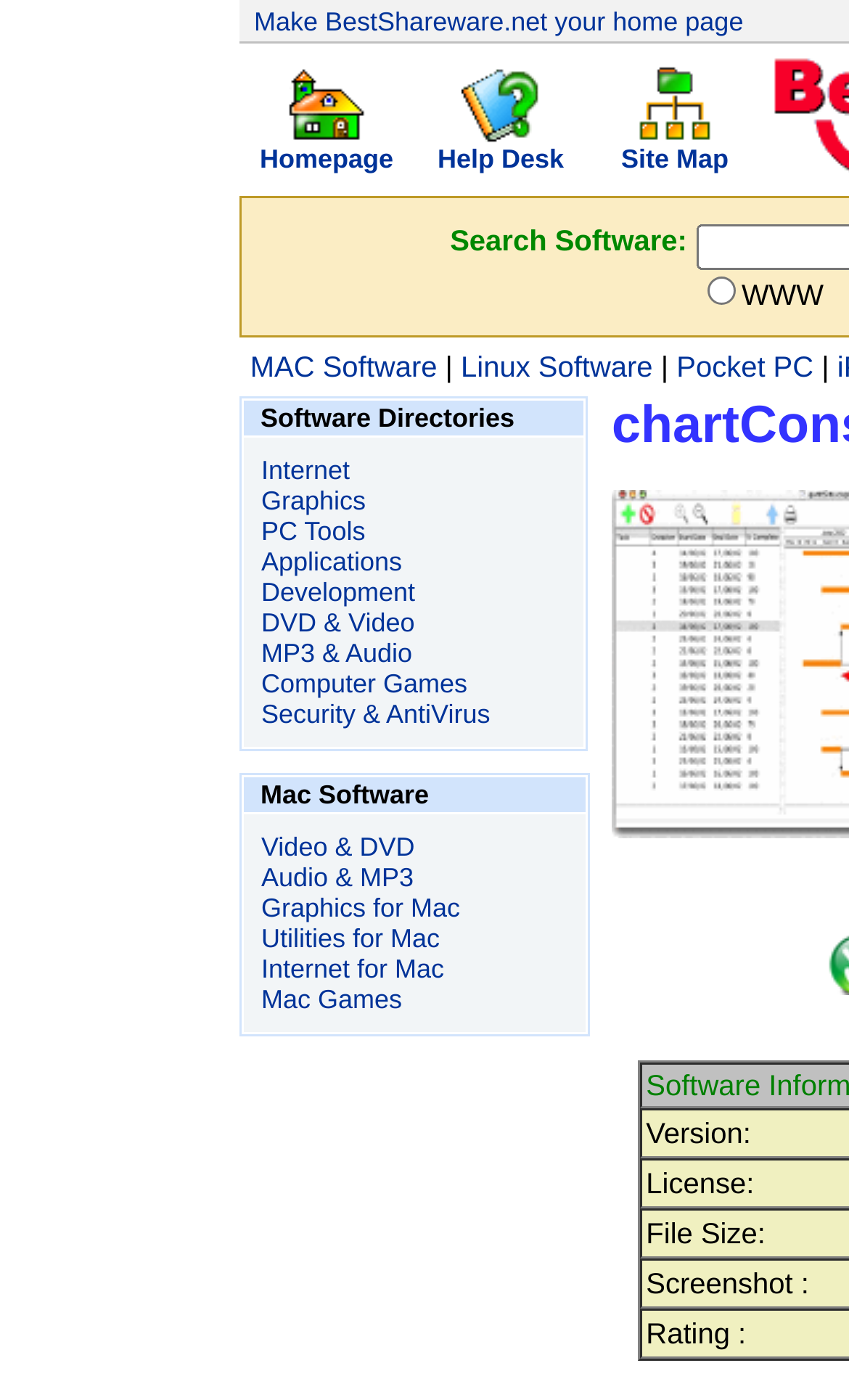What type of charts can this software create?
Please respond to the question thoroughly and include all relevant details.

According to the webpage, this software is capable of creating both Gantt and PERT charts to help users plan and track the progress of their projects.